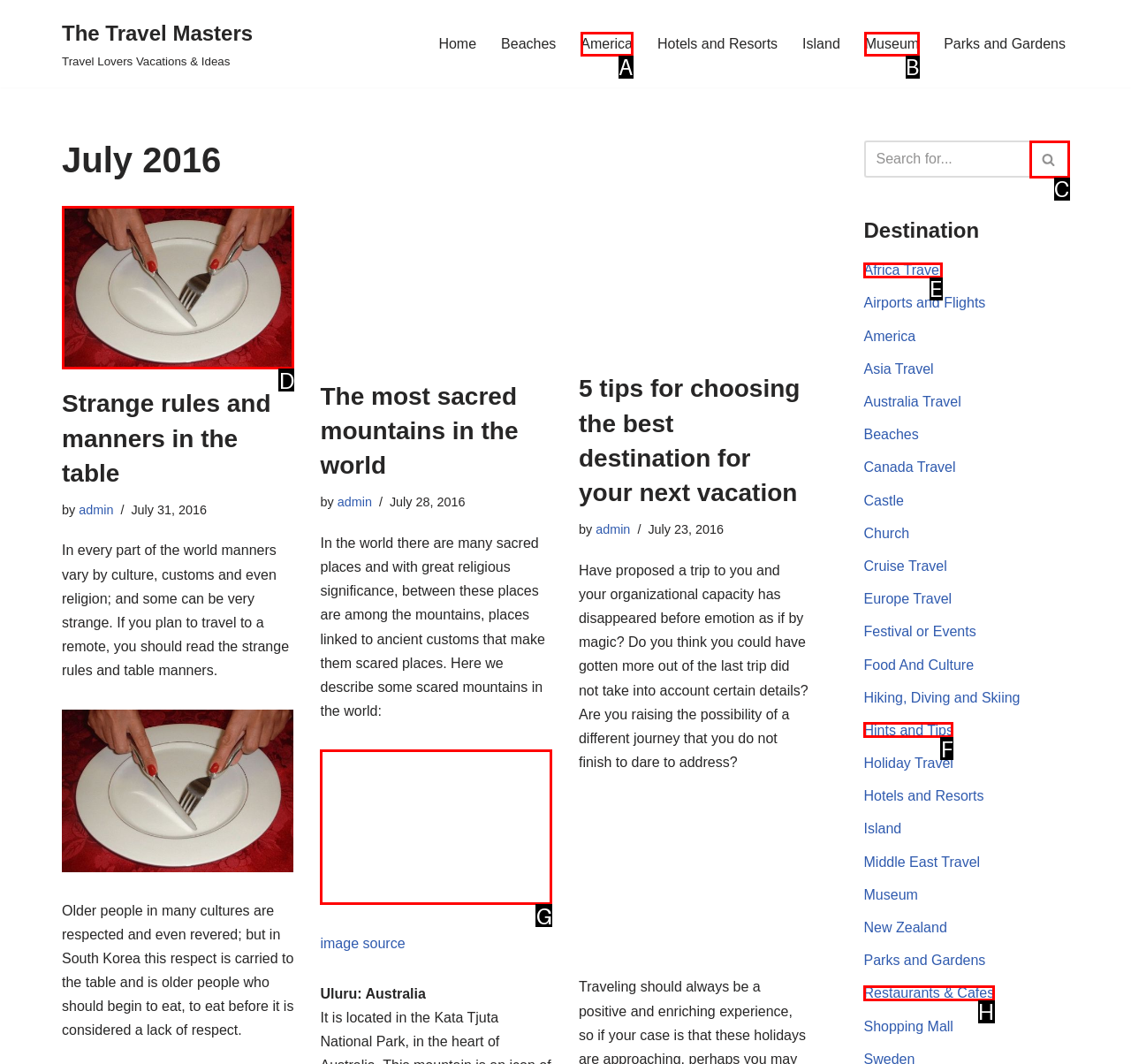Determine the letter of the element you should click to carry out the task: Read the article about 'table manners'
Answer with the letter from the given choices.

D